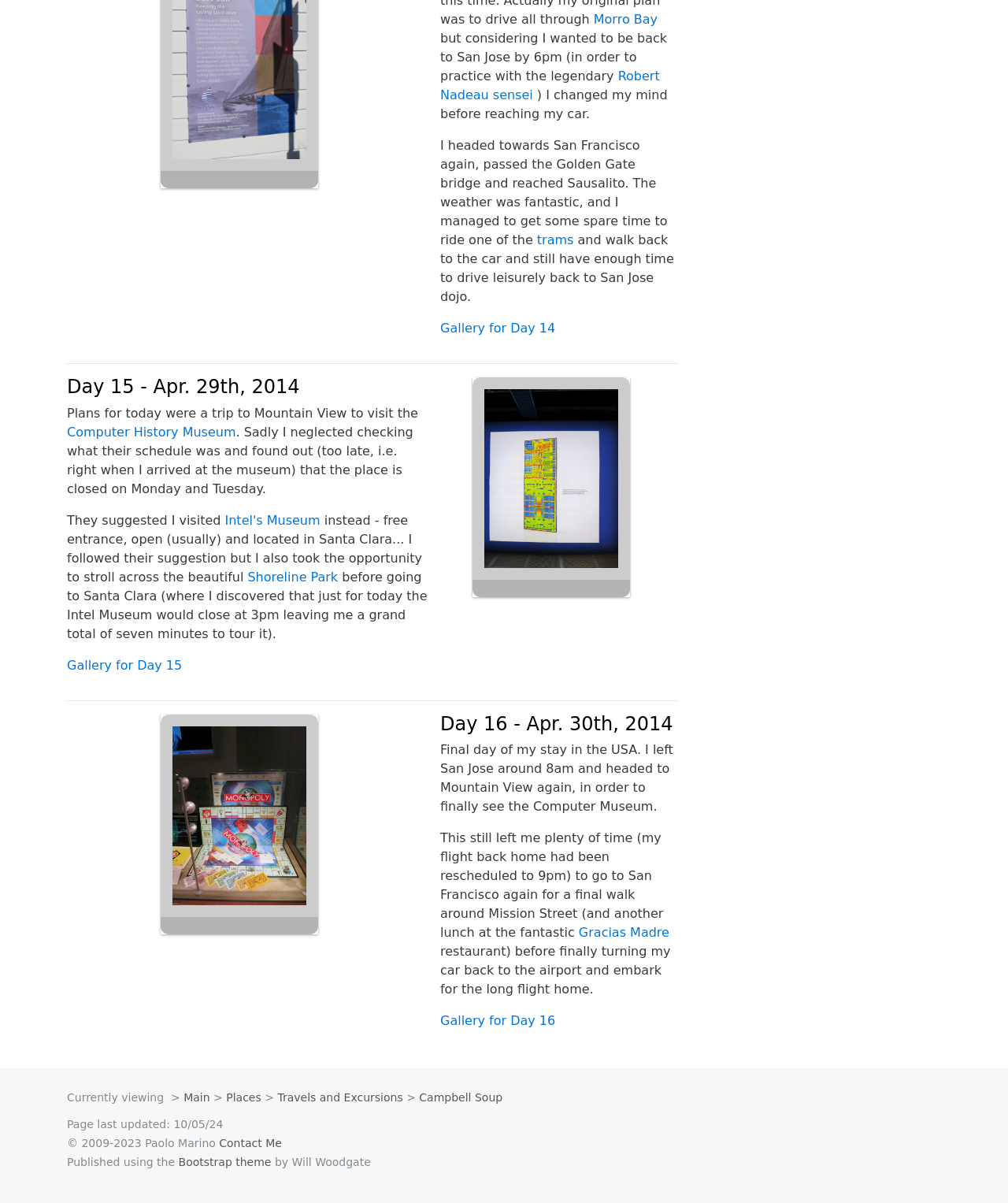Please specify the bounding box coordinates for the clickable region that will help you carry out the instruction: "View the Gallery for Day 14".

[0.437, 0.267, 0.551, 0.279]